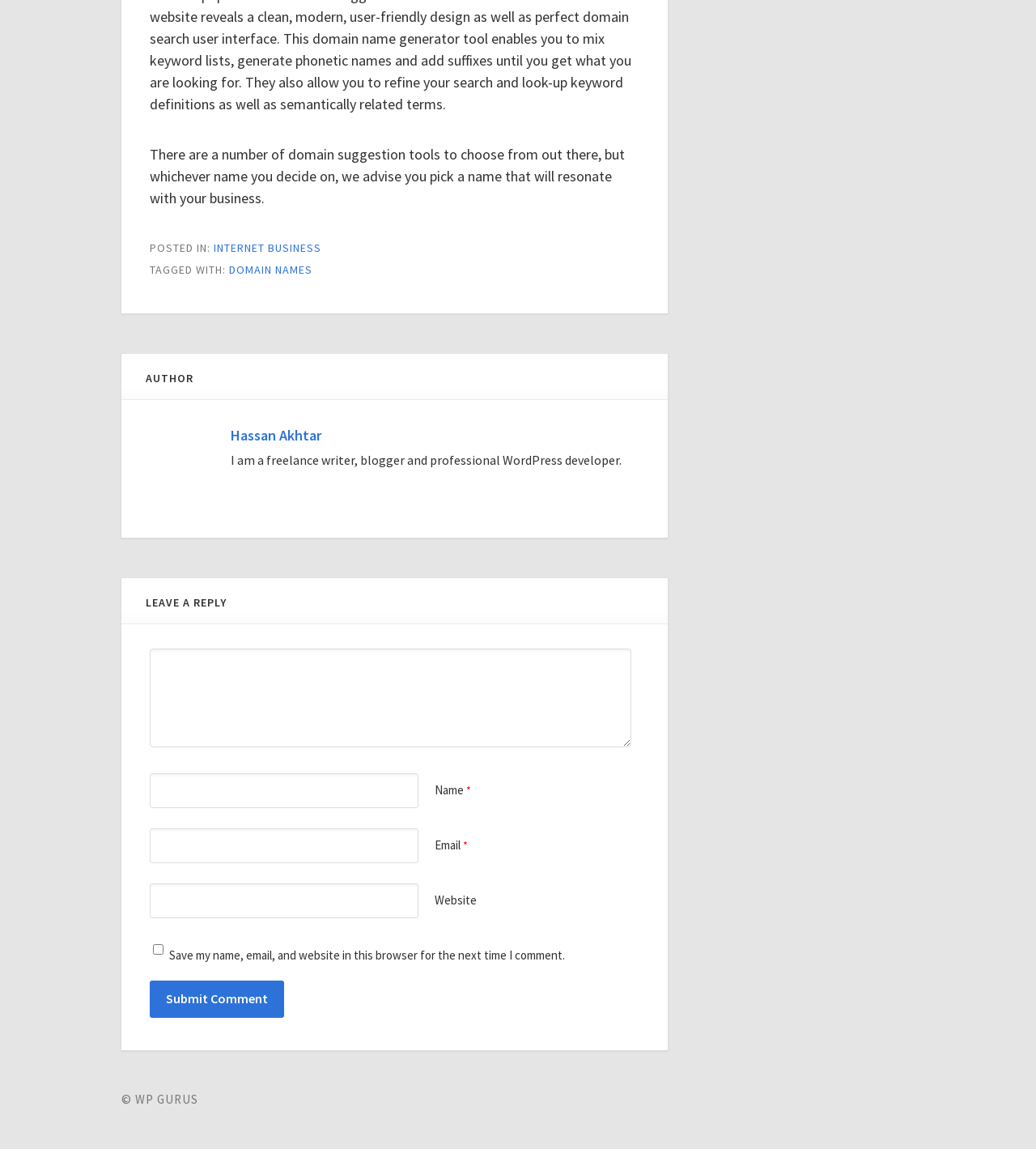Refer to the image and offer a detailed explanation in response to the question: How many textboxes are there in the comment section?

I found the answer by looking at the section with the heading 'LEAVE A REPLY' and counting the number of textboxes, which are 'Name *', 'Email *', and 'Website'.